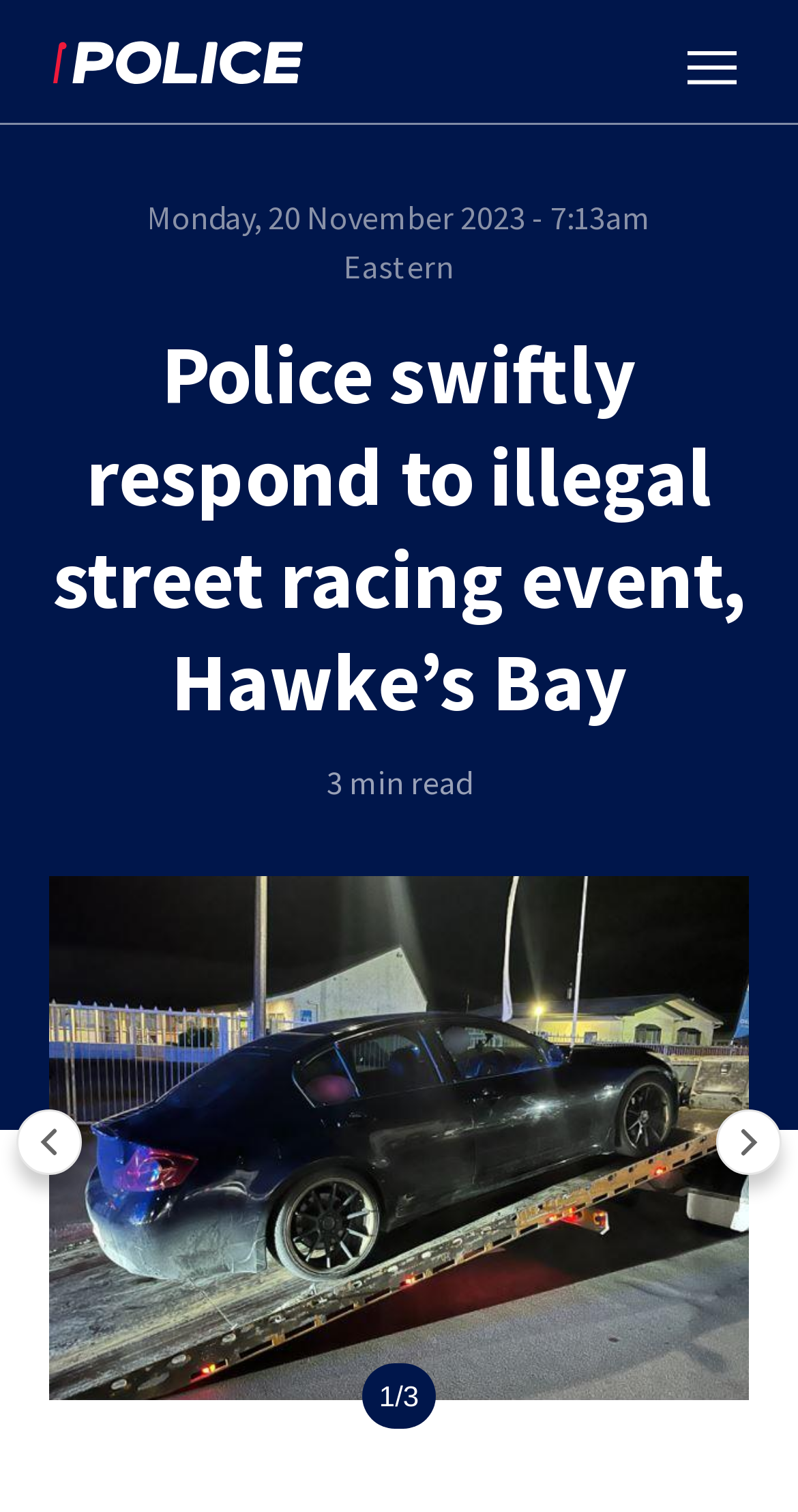Articulate a complete and detailed caption of the webpage elements.

The webpage is about the New Zealand Police, specifically featuring a news article about the police responding to an illegal street racing event in Hawke's Bay. 

At the top left of the page, there is a link to skip to the main content. Next to it, there is a link to the police.govt.nz website. On the top right, there is a large image that spans almost the entire width of the page. 

Below the image, there is a header section that takes up most of the page's width. Within this section, there is a timestamp indicating the article was published on Monday, 20 November 2023, at 7:13 am. To the right of the timestamp, there is a region label indicating the article is related to Eastern. 

The main headline of the article, "Police swiftly respond to illegal street racing event, Hawke’s Bay", is prominently displayed below the timestamp. Below the headline, there is a label indicating the article is a 3-minute read. 

The main content of the article is divided into three items, including photos, audio, and videos. There are navigation buttons to move to the previous or next item. The first item is an article with a large image showing police impounding vehicles in Hawke's Bay as part of the illegal street-racing operation.